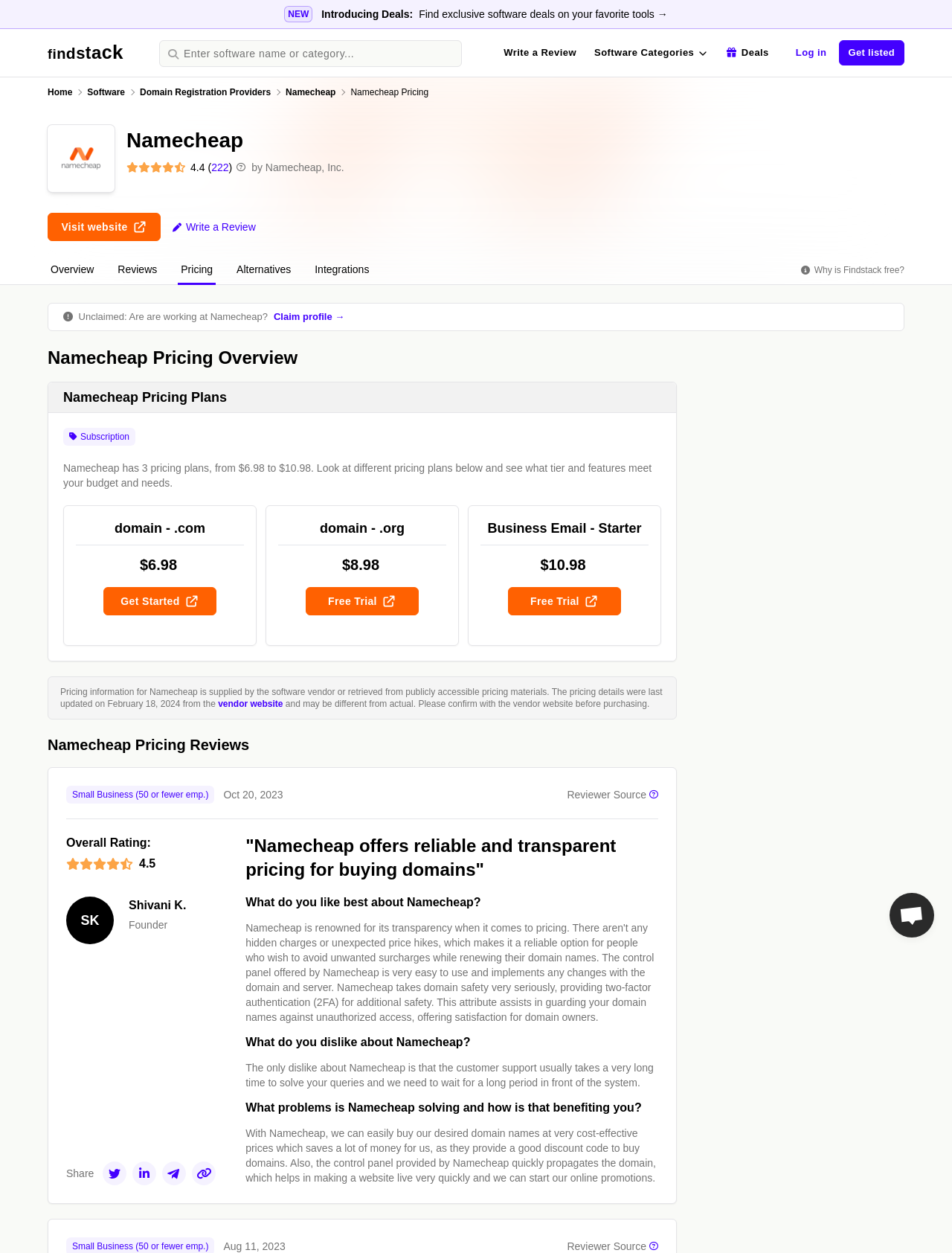Use a single word or phrase to answer the question: 
What is the purpose of the 'Claim profile →' button?

To claim a profile